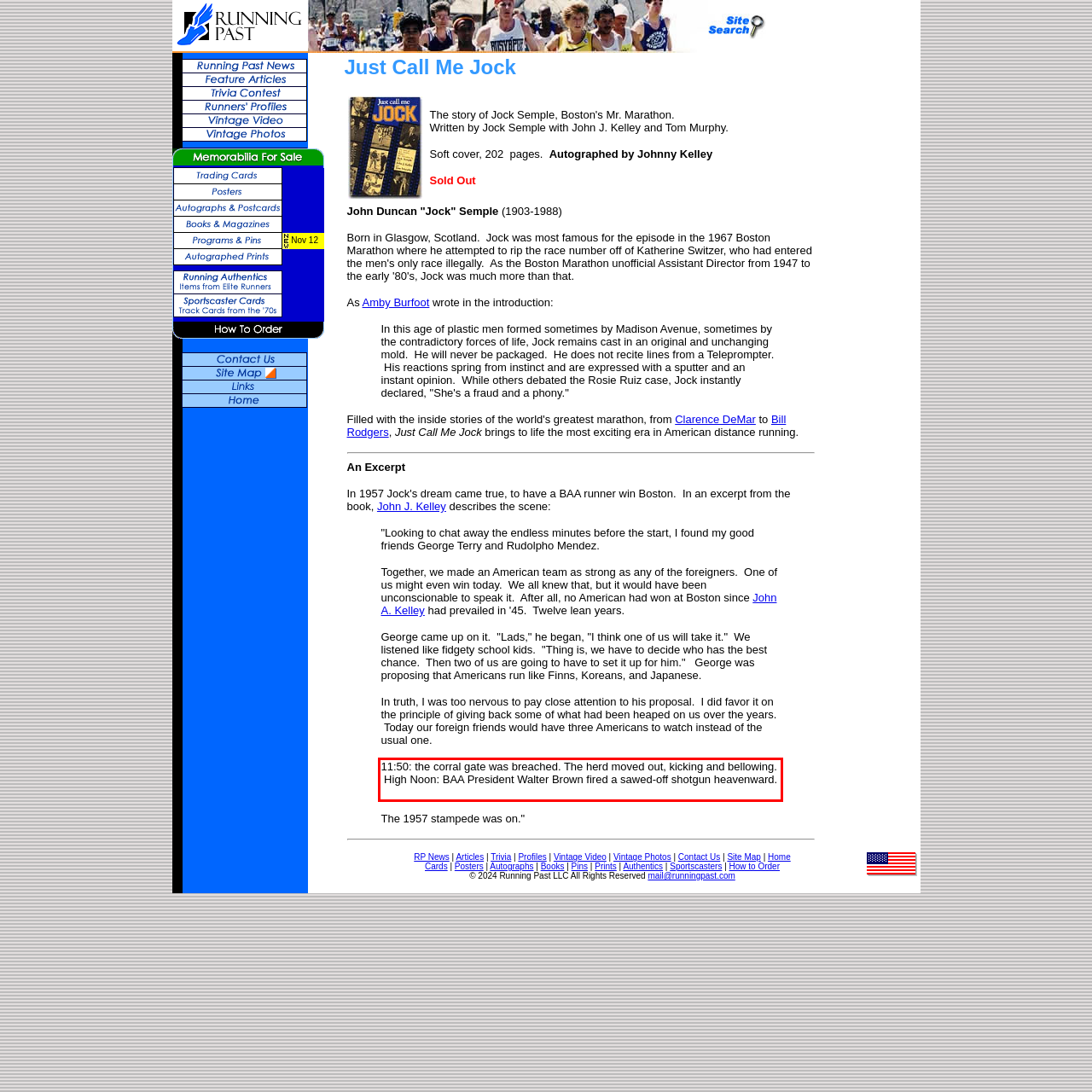Identify and extract the text within the red rectangle in the screenshot of the webpage.

11:50: the corral gate was breached. The herd moved out, kicking and bellowing. High Noon: BAA President Walter Brown fired a sawed-off shotgun heavenward.